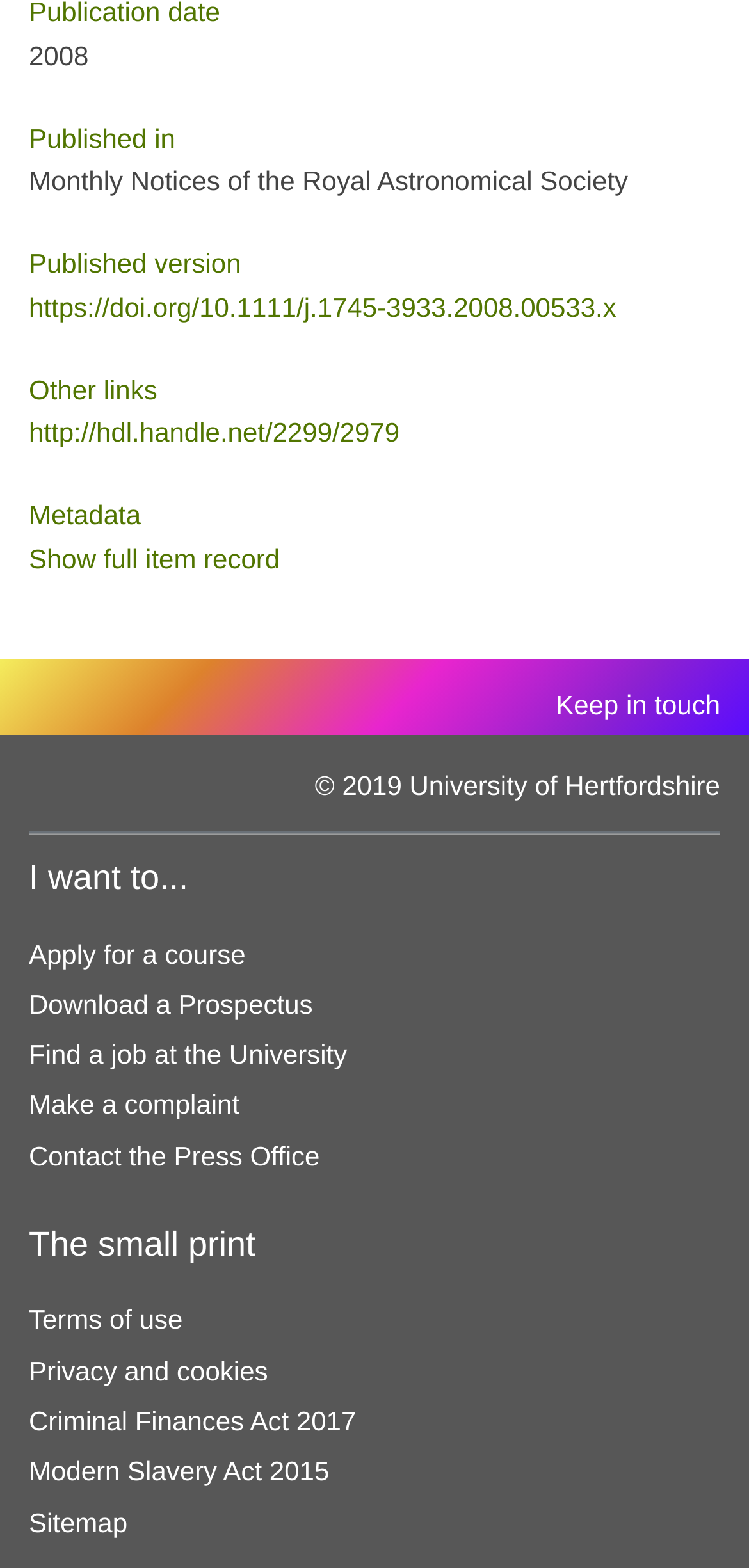Determine the bounding box coordinates for the region that must be clicked to execute the following instruction: "Apply for a course".

[0.038, 0.598, 0.328, 0.618]